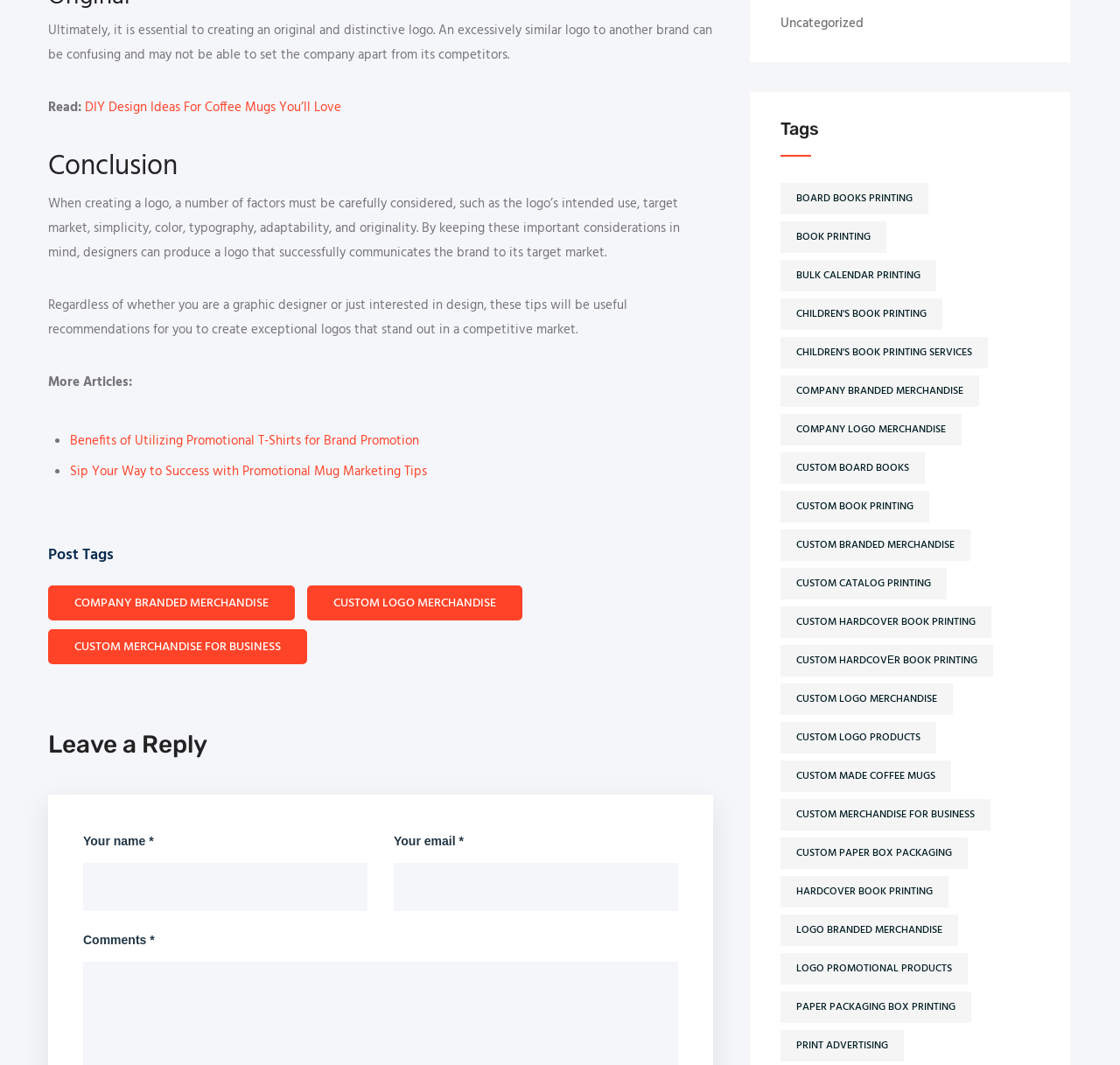What is the purpose of a logo?
Please provide a full and detailed response to the question.

According to the article, a logo's purpose is to successfully communicate the brand to its target market, which is mentioned in the second paragraph of the article.